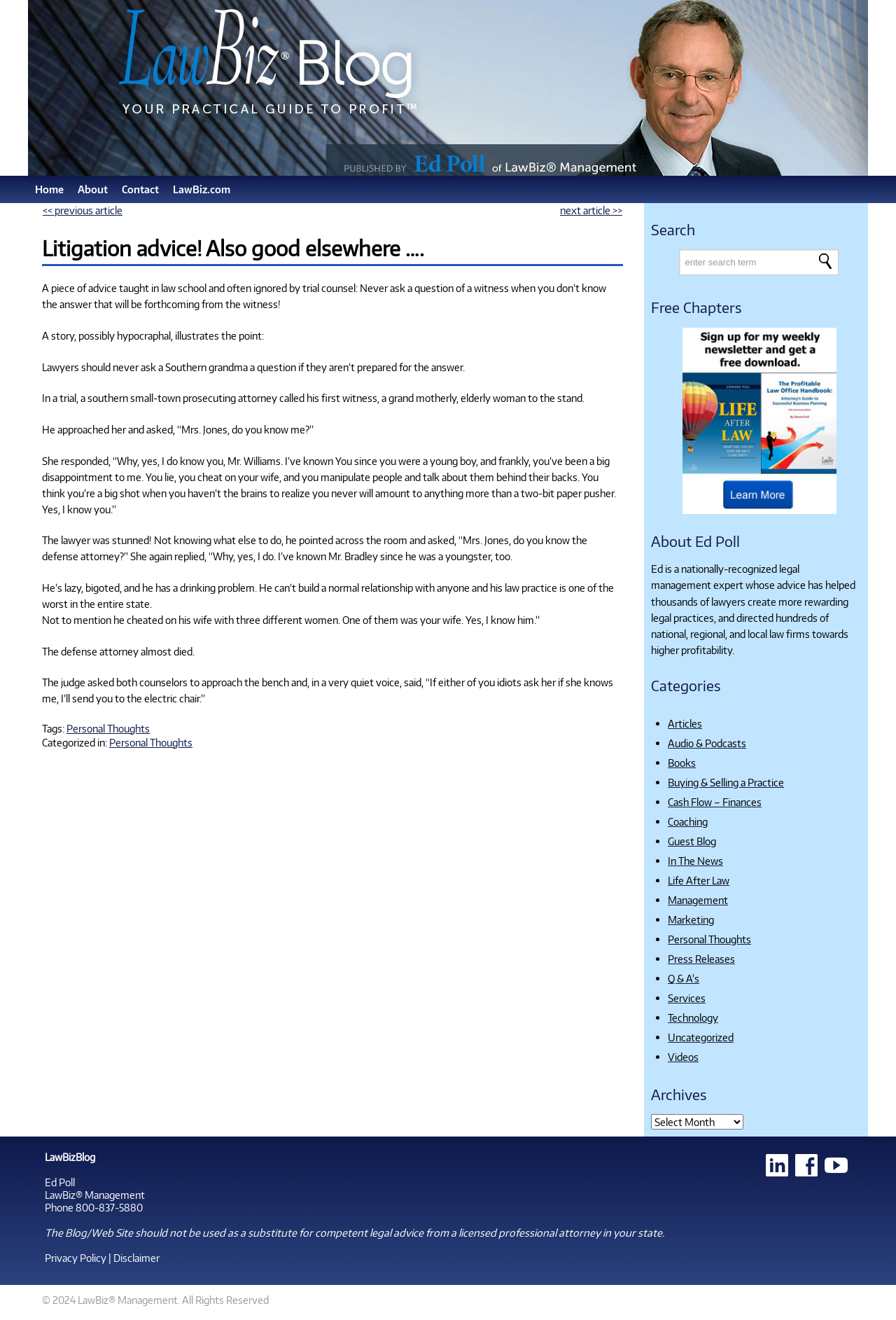Find the UI element described as: "Life After Law" and predict its bounding box coordinates. Ensure the coordinates are four float numbers between 0 and 1, [left, top, right, bottom].

[0.745, 0.662, 0.814, 0.672]